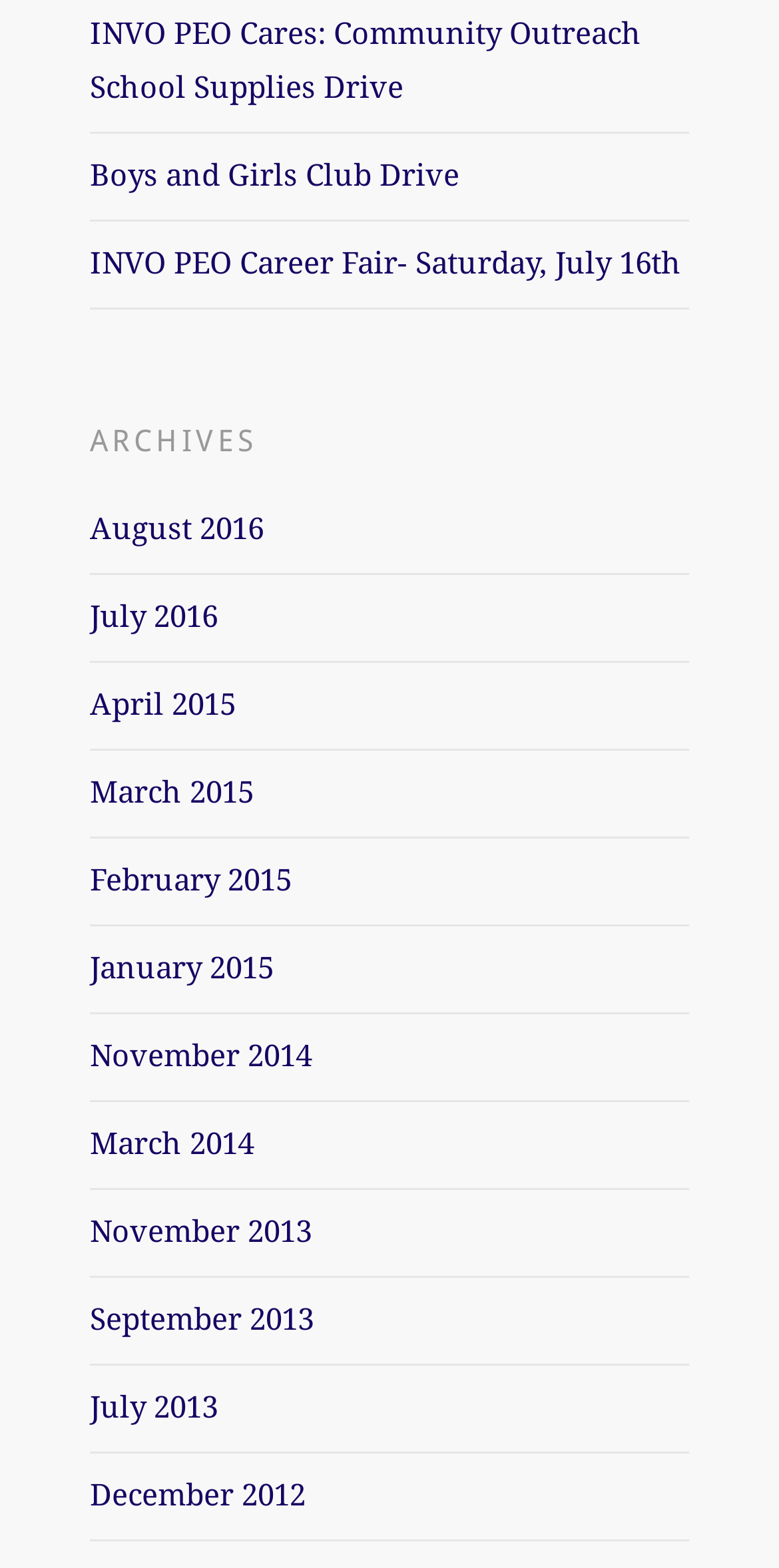Using the image as a reference, answer the following question in as much detail as possible:
What is the earliest month listed under ARCHIVES?

I looked at the links under the 'ARCHIVES' heading and found that the earliest month listed is 'December 2012', which is the last link in the list.